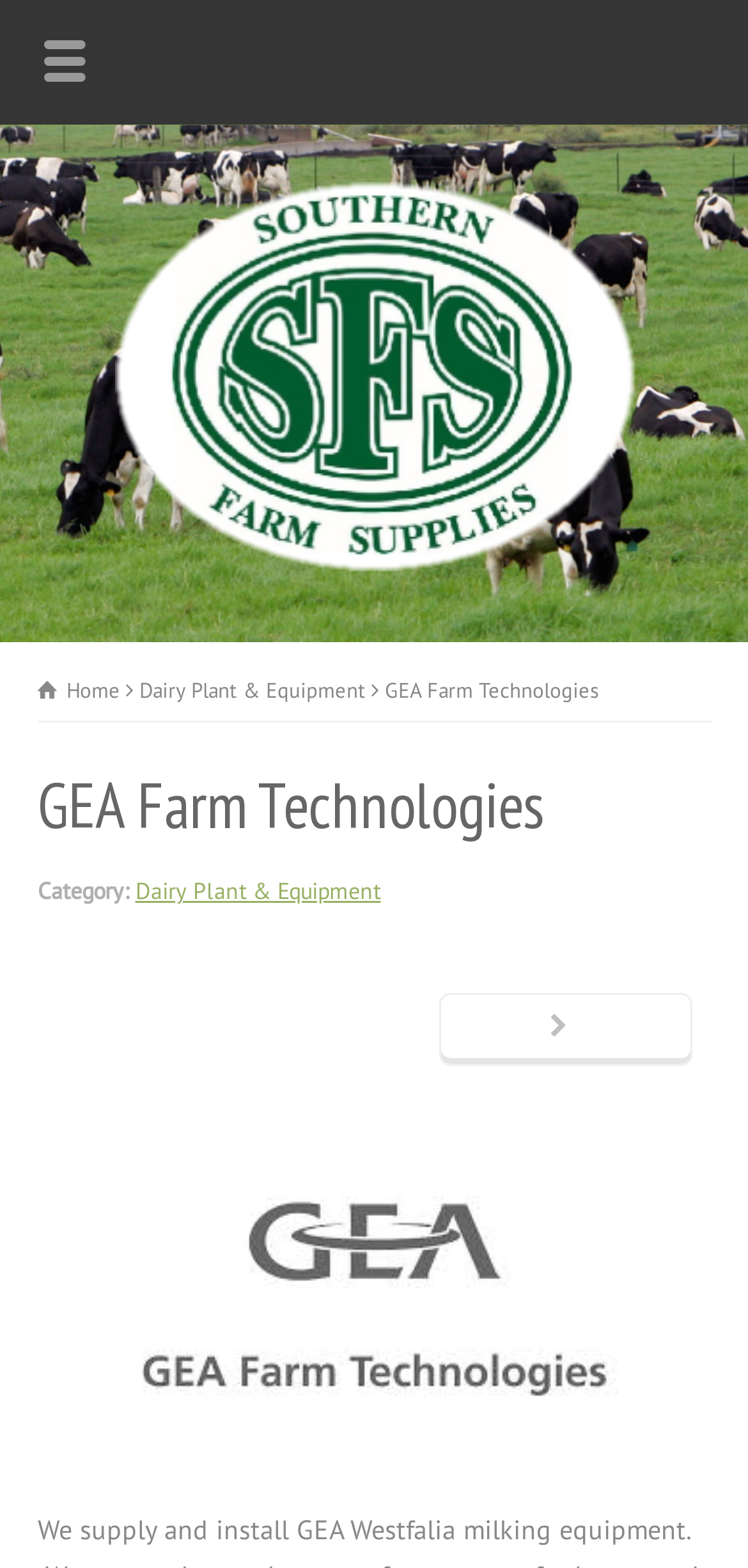What category is currently selected?
Answer the question with detailed information derived from the image.

I can see that the link with the text 'Dairy Plant & Equipment' has a bounding box coordinate [0.181, 0.559, 0.509, 0.577] which is close to the 'Category:' text, indicating that it is the currently selected category.